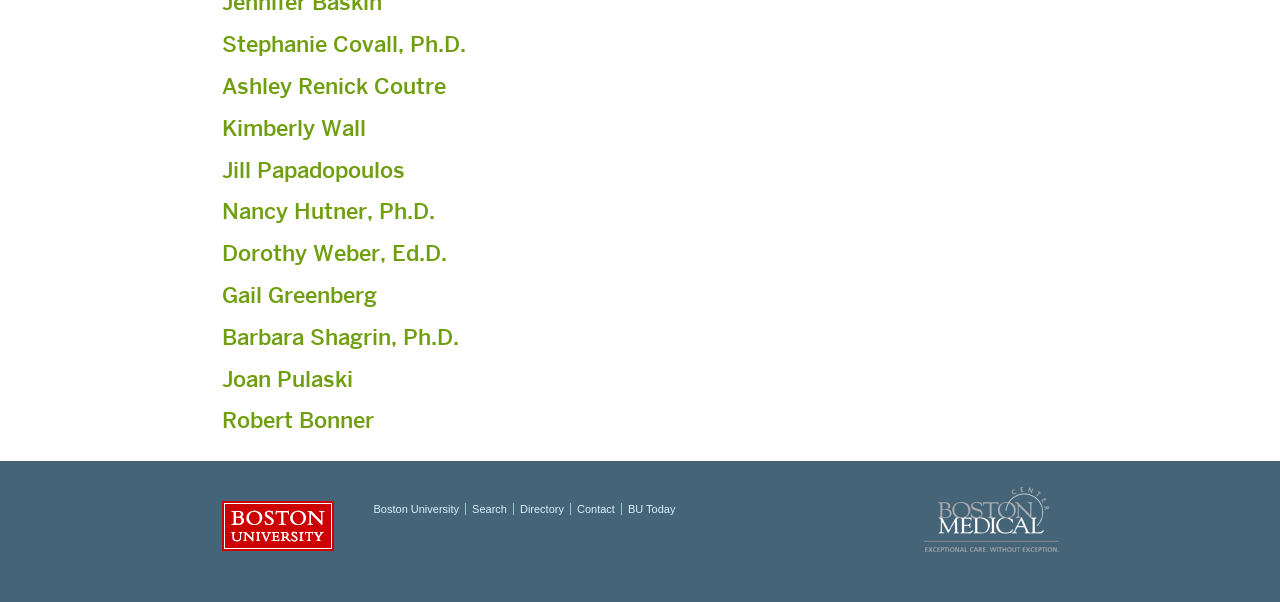Given the webpage screenshot, identify the bounding box of the UI element that matches this description: "BU Today".

[0.491, 0.836, 0.528, 0.856]